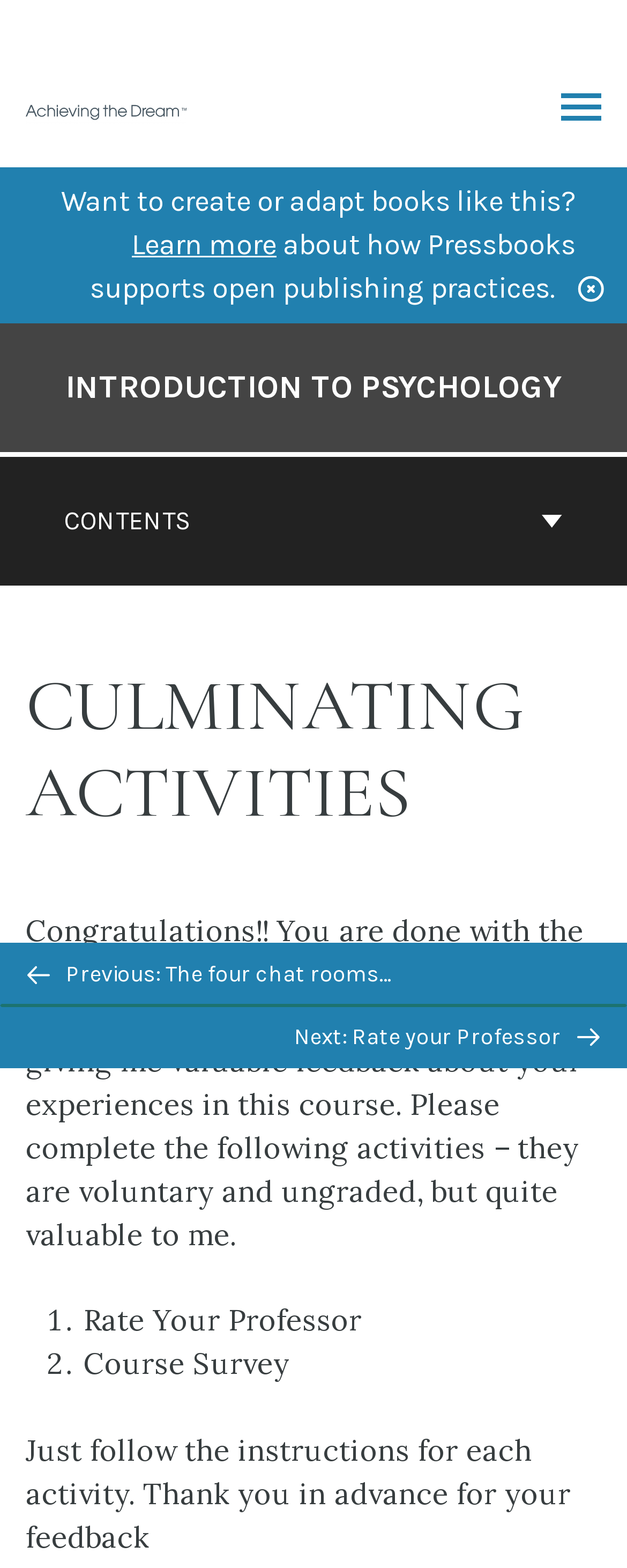Determine the bounding box coordinates of the clickable element necessary to fulfill the instruction: "Learn more about open publishing practices". Provide the coordinates as four float numbers within the 0 to 1 range, i.e., [left, top, right, bottom].

[0.21, 0.145, 0.441, 0.167]